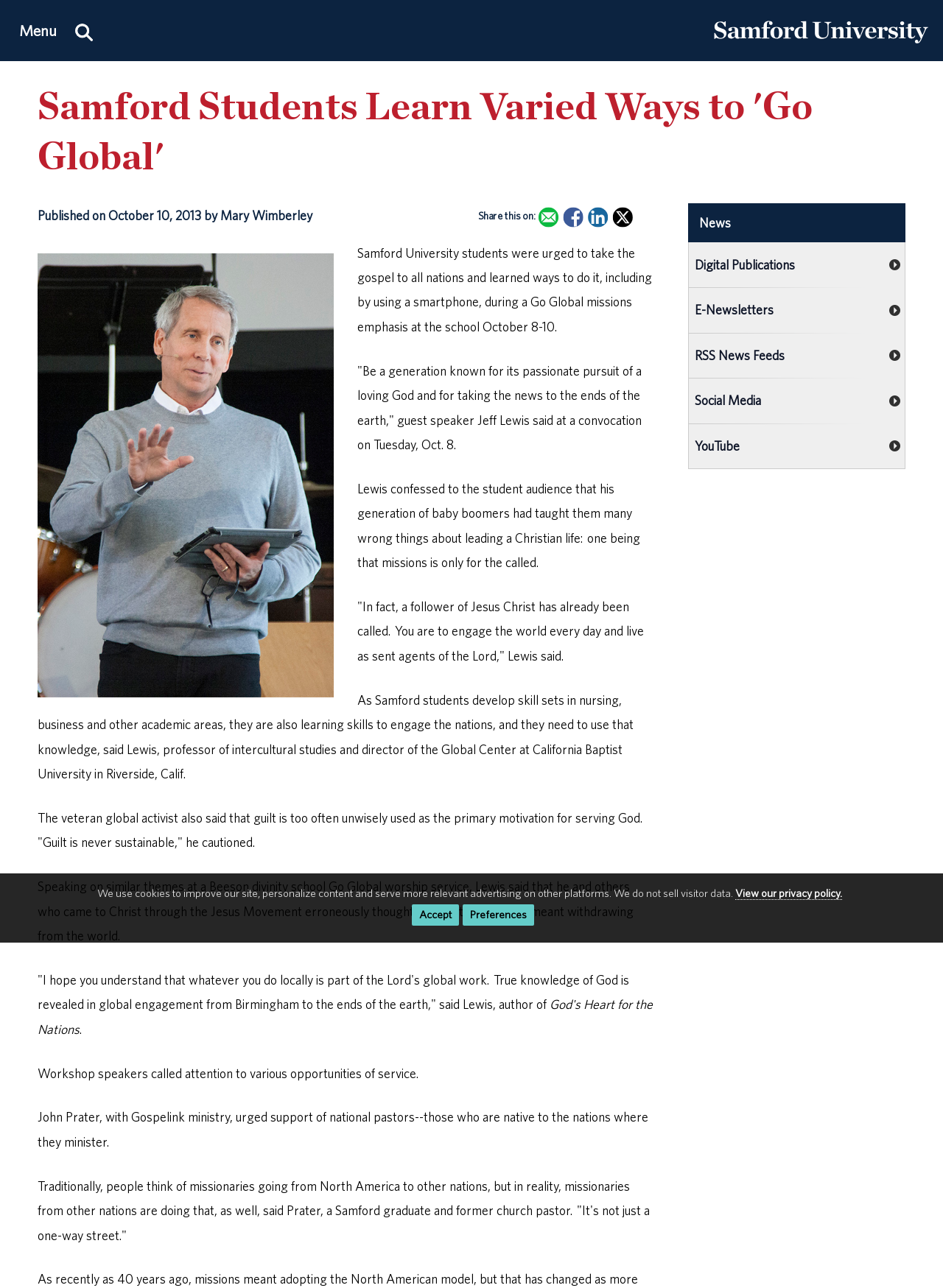Please give the bounding box coordinates of the area that should be clicked to fulfill the following instruction: "View Digital Publications". The coordinates should be in the format of four float numbers from 0 to 1, i.e., [left, top, right, bottom].

[0.731, 0.188, 0.959, 0.223]